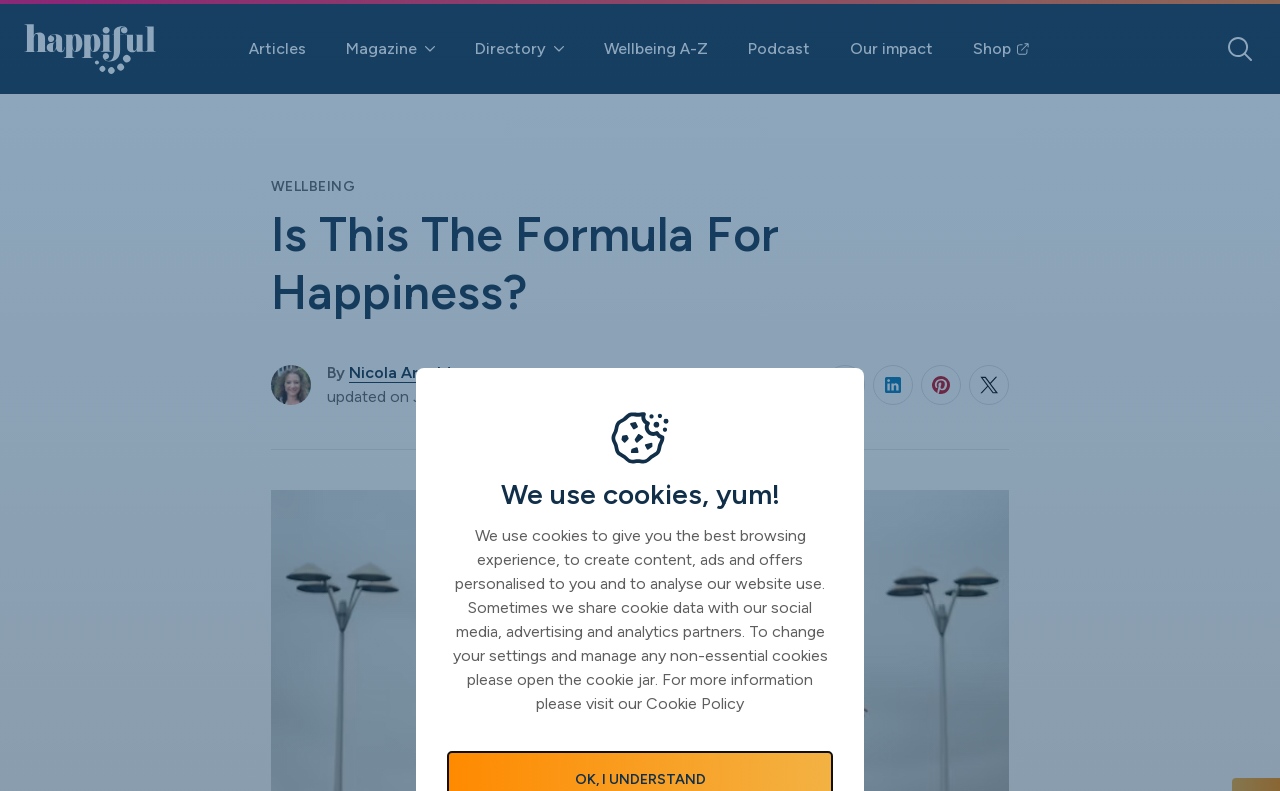Using the element description aria-label="Share article on Linkedin", predict the bounding box coordinates for the UI element. Provide the coordinates in (top-left x, top-left y, bottom-right x, bottom-right y) format with values ranging from 0 to 1.

[0.682, 0.461, 0.713, 0.512]